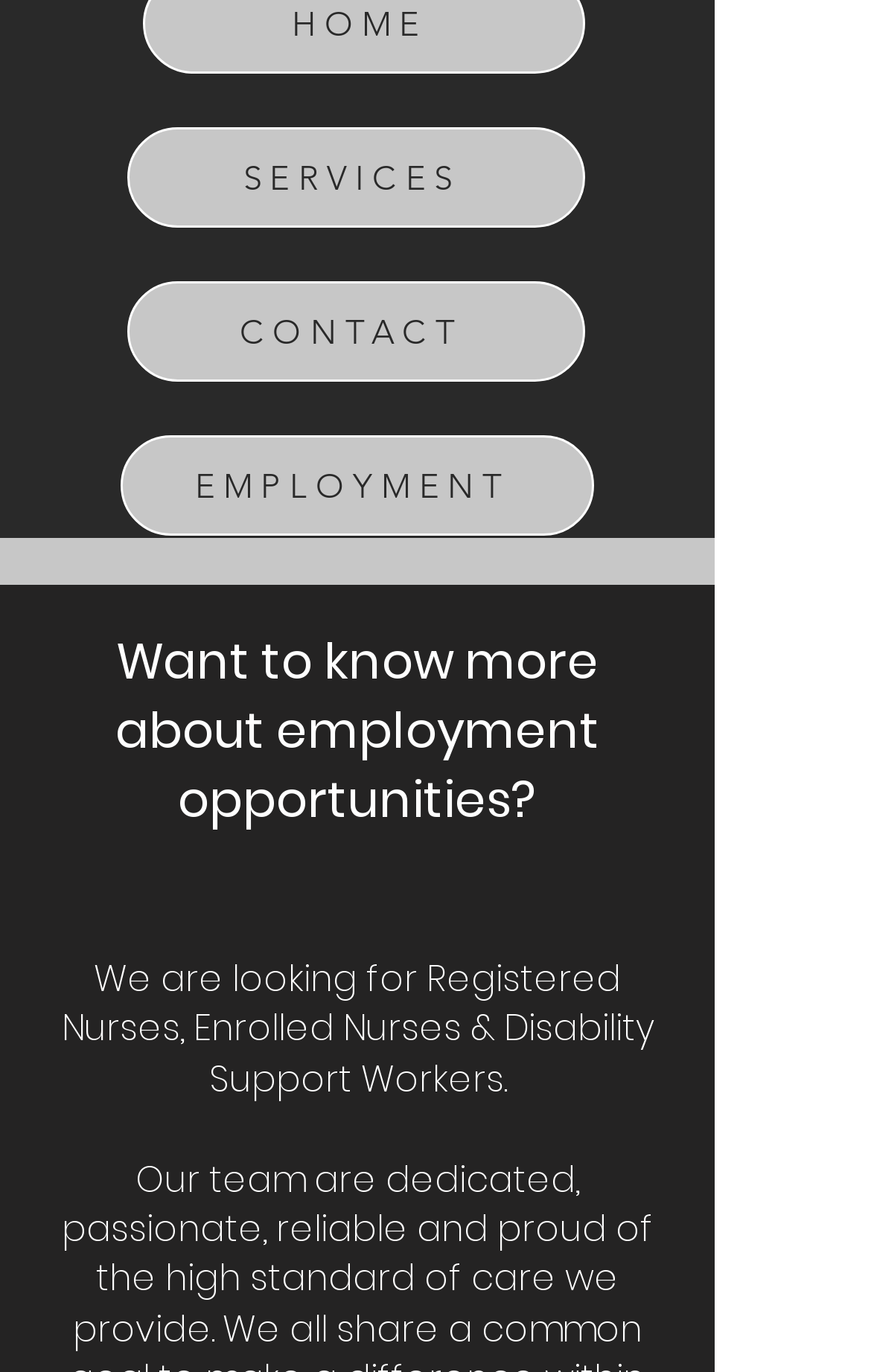Please locate the UI element described by "CONTACT" and provide its bounding box coordinates.

[0.146, 0.206, 0.672, 0.279]